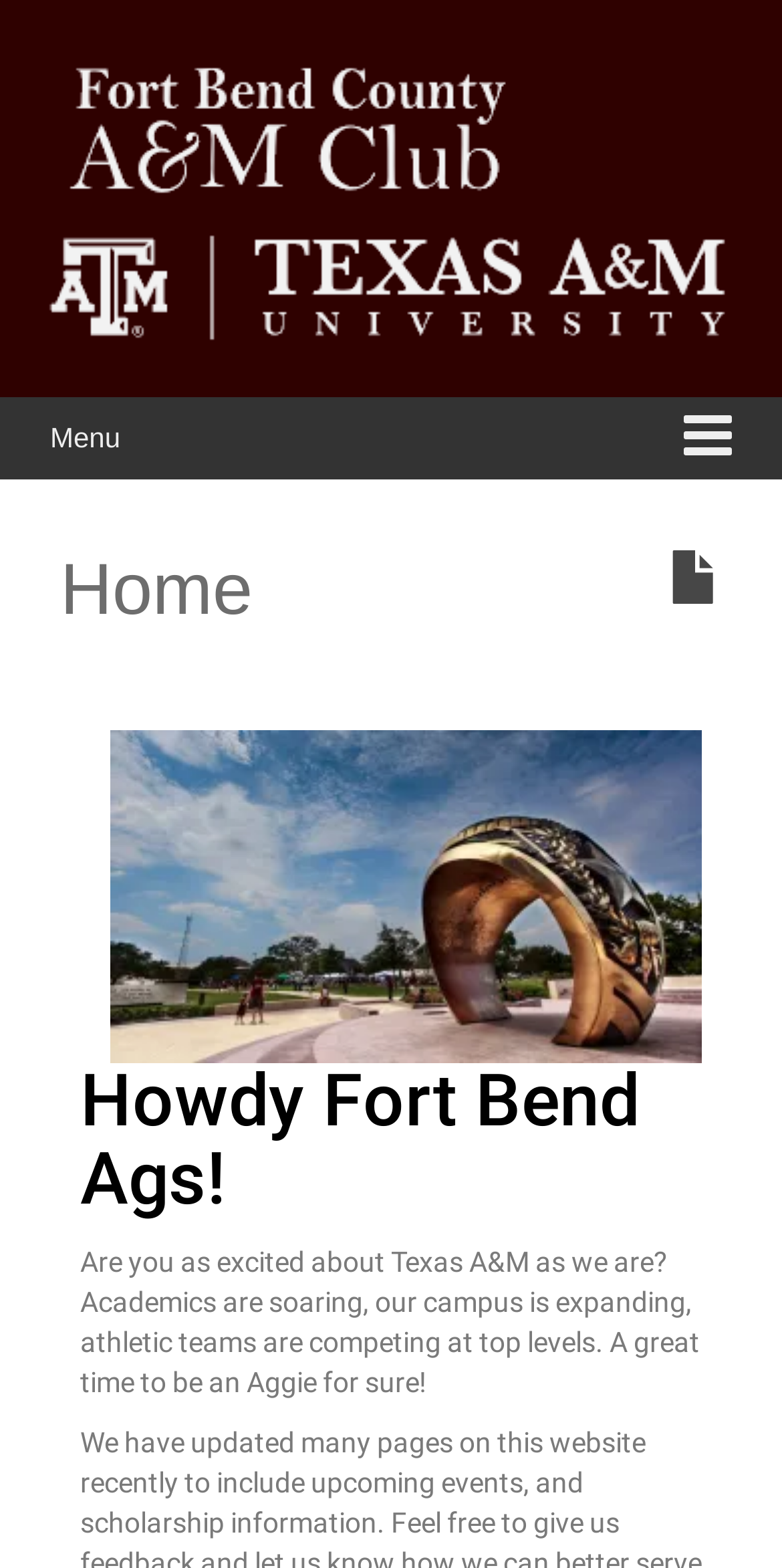Please answer the following question using a single word or phrase: 
What is the main topic of the webpage?

Texas A&M